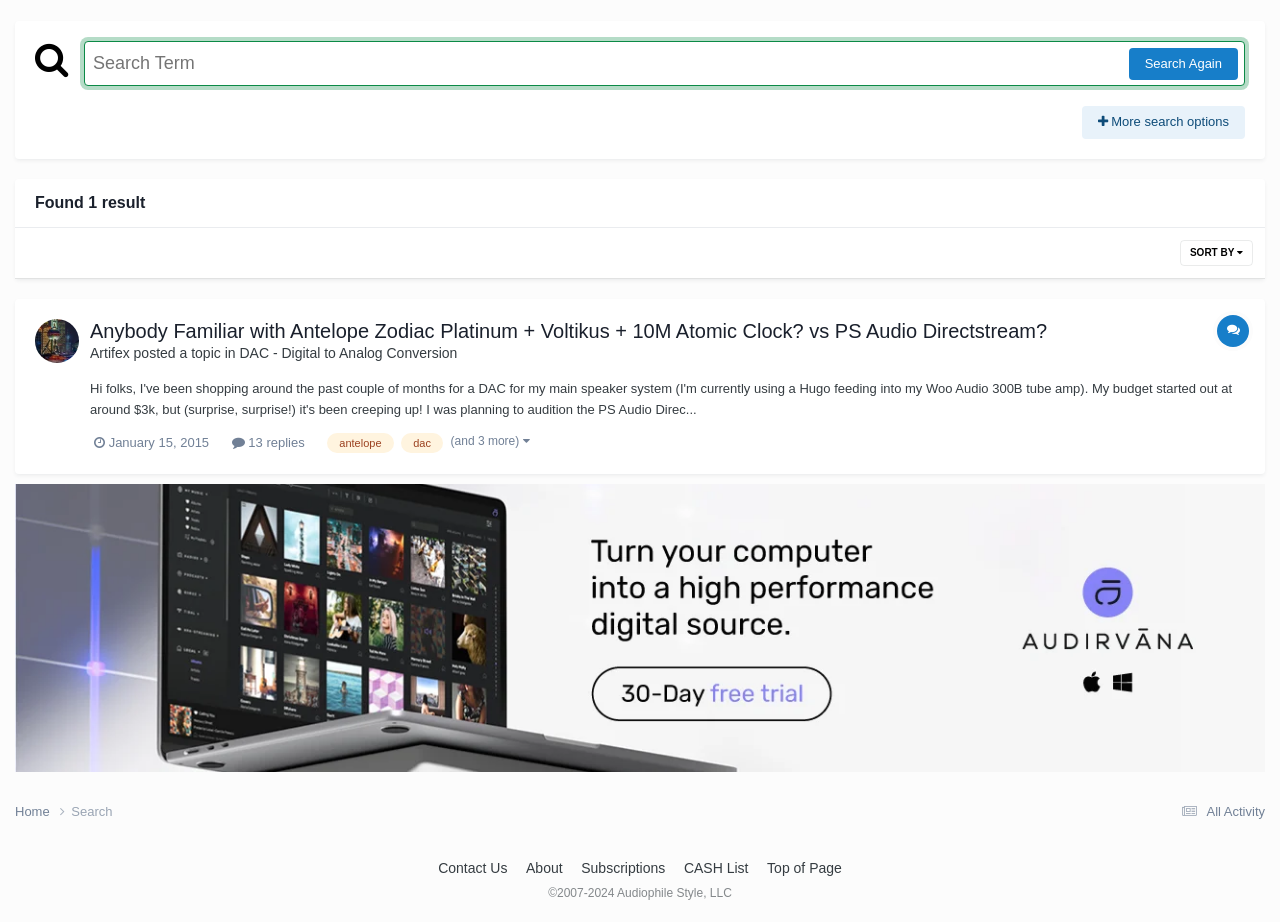Based on the element description: "Home", identify the UI element and provide its bounding box coordinates. Use four float numbers between 0 and 1, [left, top, right, bottom].

[0.012, 0.87, 0.056, 0.891]